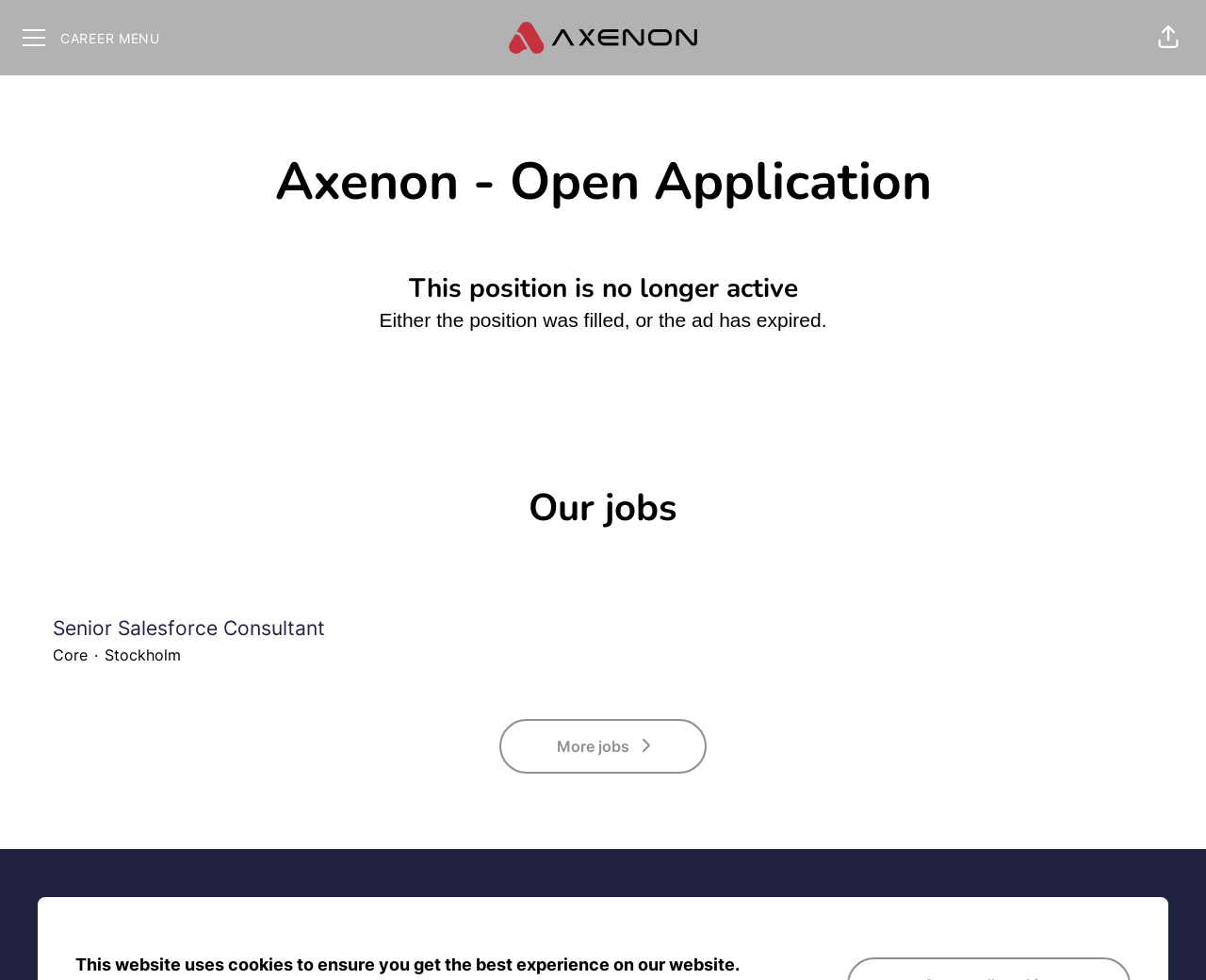What is the location of the job?
Please respond to the question thoroughly and include all relevant details.

I determined this answer by looking at the link 'Senior Salesforce Consultant Core · Stockholm' which mentions the location of the job as Stockholm.